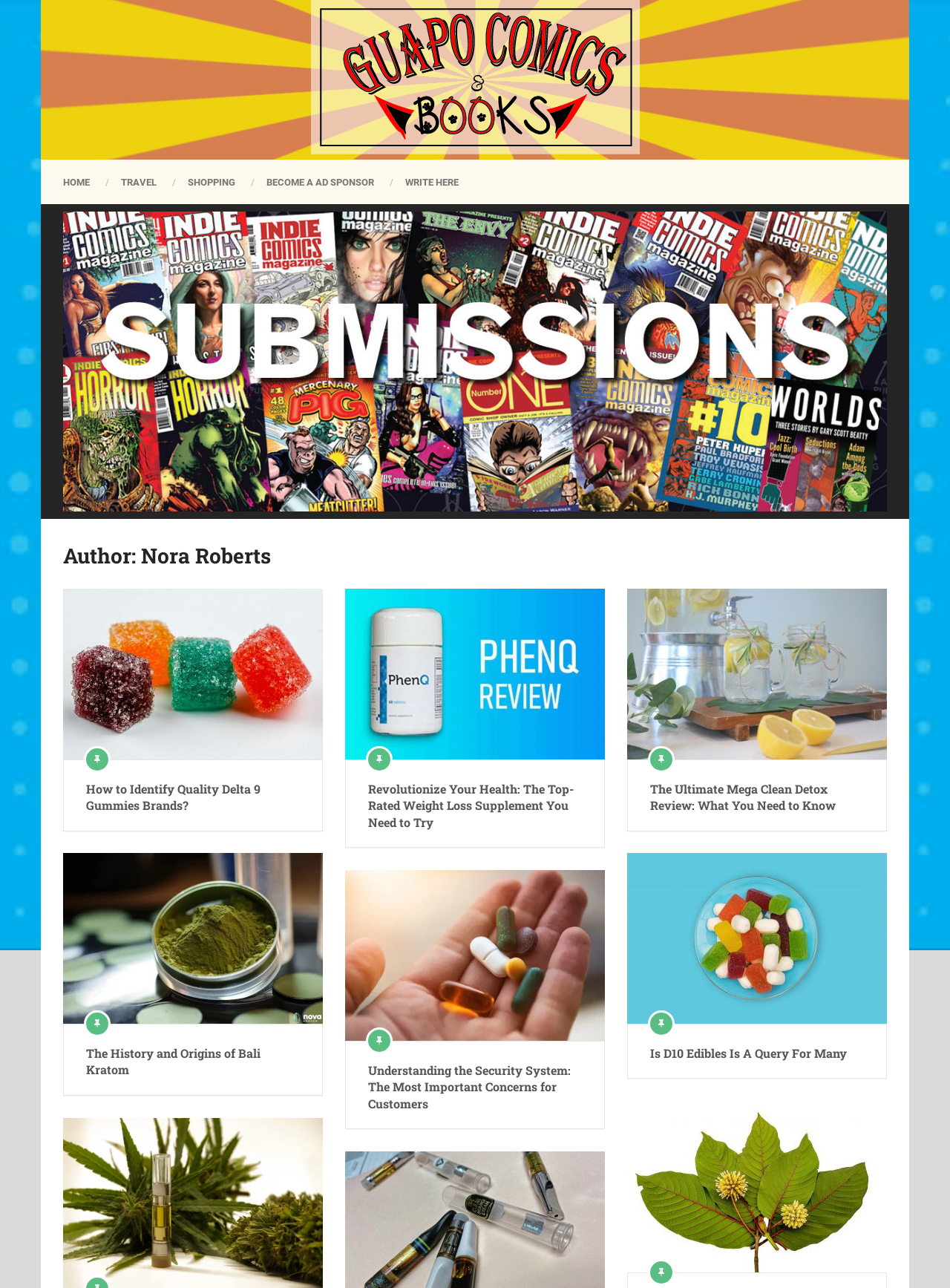Please identify the bounding box coordinates of the area that needs to be clicked to follow this instruction: "View the full answer on veronapress.com".

[0.363, 0.457, 0.637, 0.59]